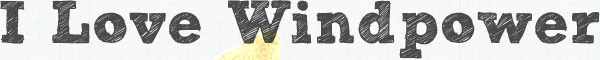Carefully examine the image and provide an in-depth answer to the question: What is the purpose of the title?

The prominent words 'I Love Windpower' are likely intended to draw attention to themes related to wind energy and sustainability, emphasizing the importance and affection for renewable energy sources, which suggests that the purpose of the title is to grab the reader's attention and focus it on wind energy initiatives and advocacy.